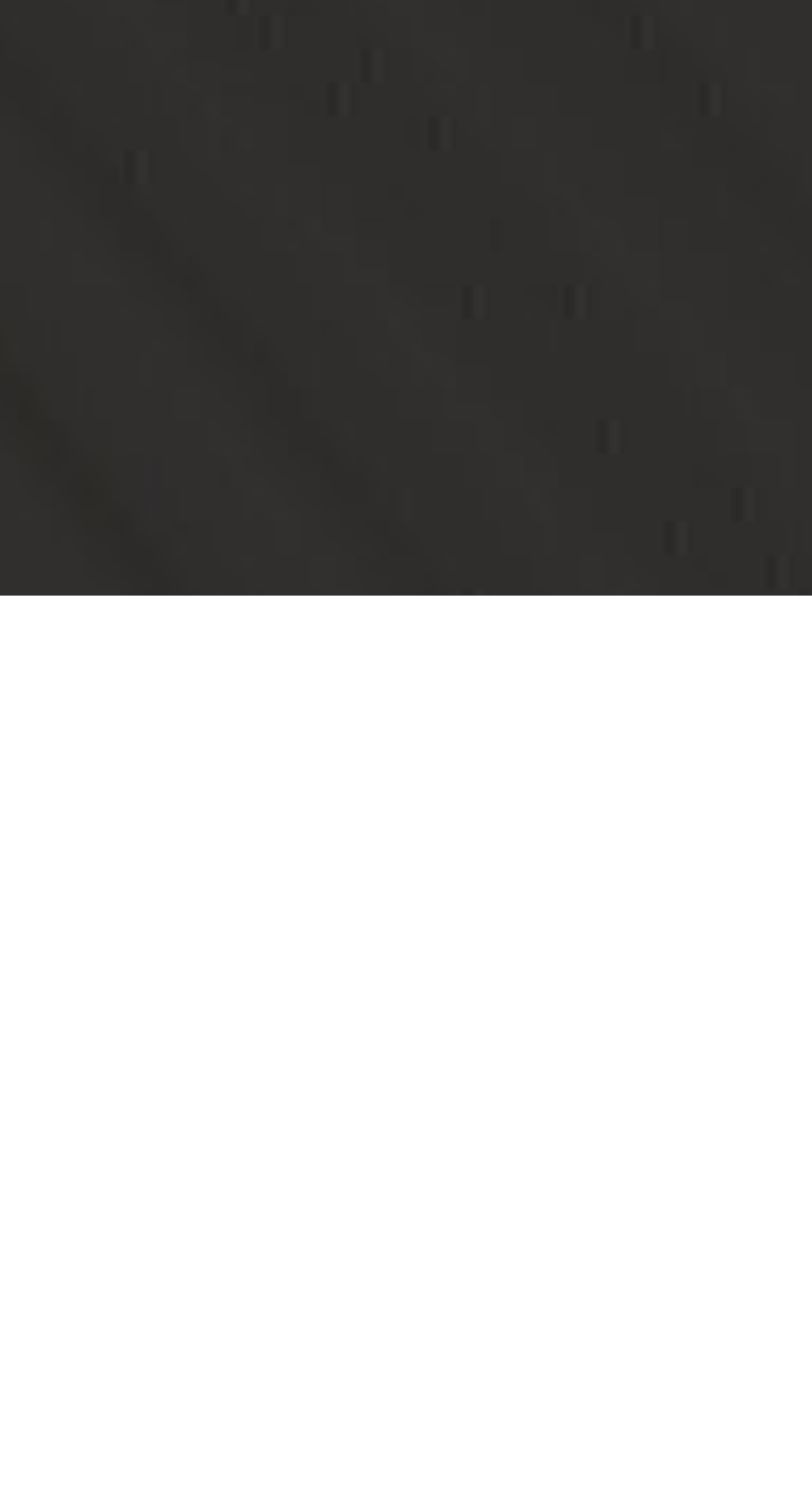Show the bounding box coordinates of the region that should be clicked to follow the instruction: "Submit the form."

[0.064, 0.157, 0.289, 0.224]